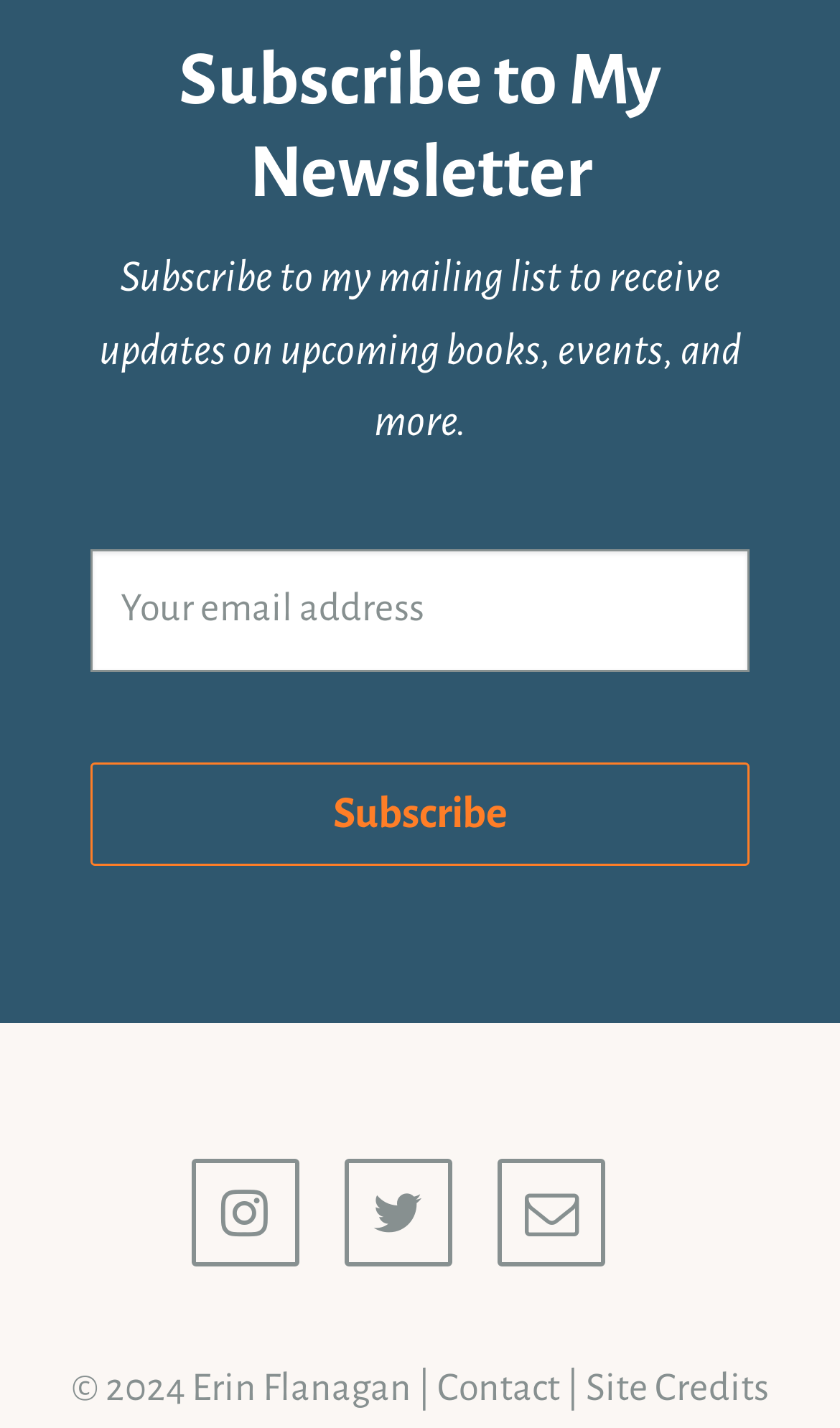Based on the image, provide a detailed and complete answer to the question: 
How many links are available at the bottom of the page?

There are three links available at the bottom of the page, including 'Contact', 'Site Credits', and the copyright information link.